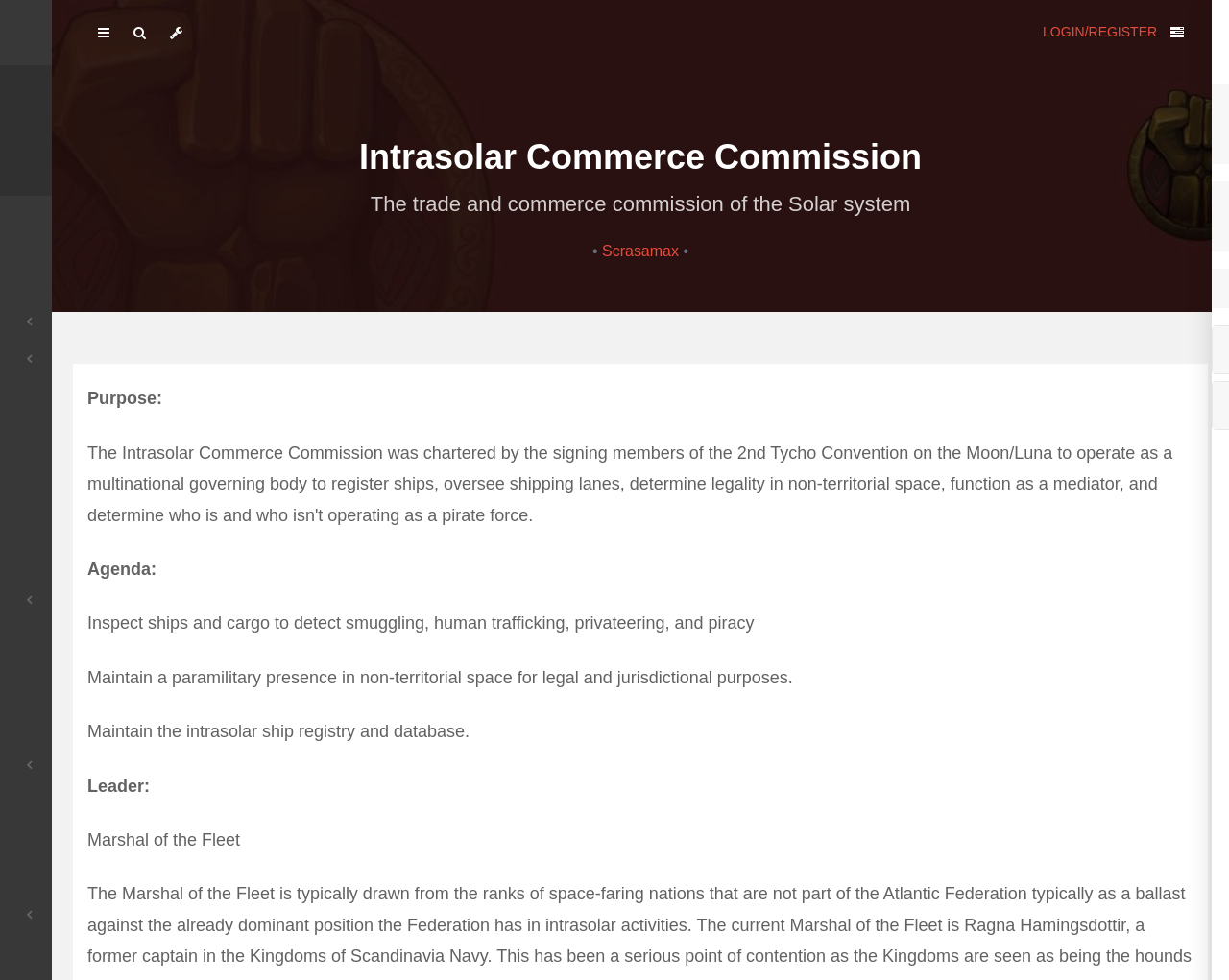Identify the bounding box for the element characterized by the following description: "Hall of Honour".

[0.031, 0.404, 0.18, 0.436]